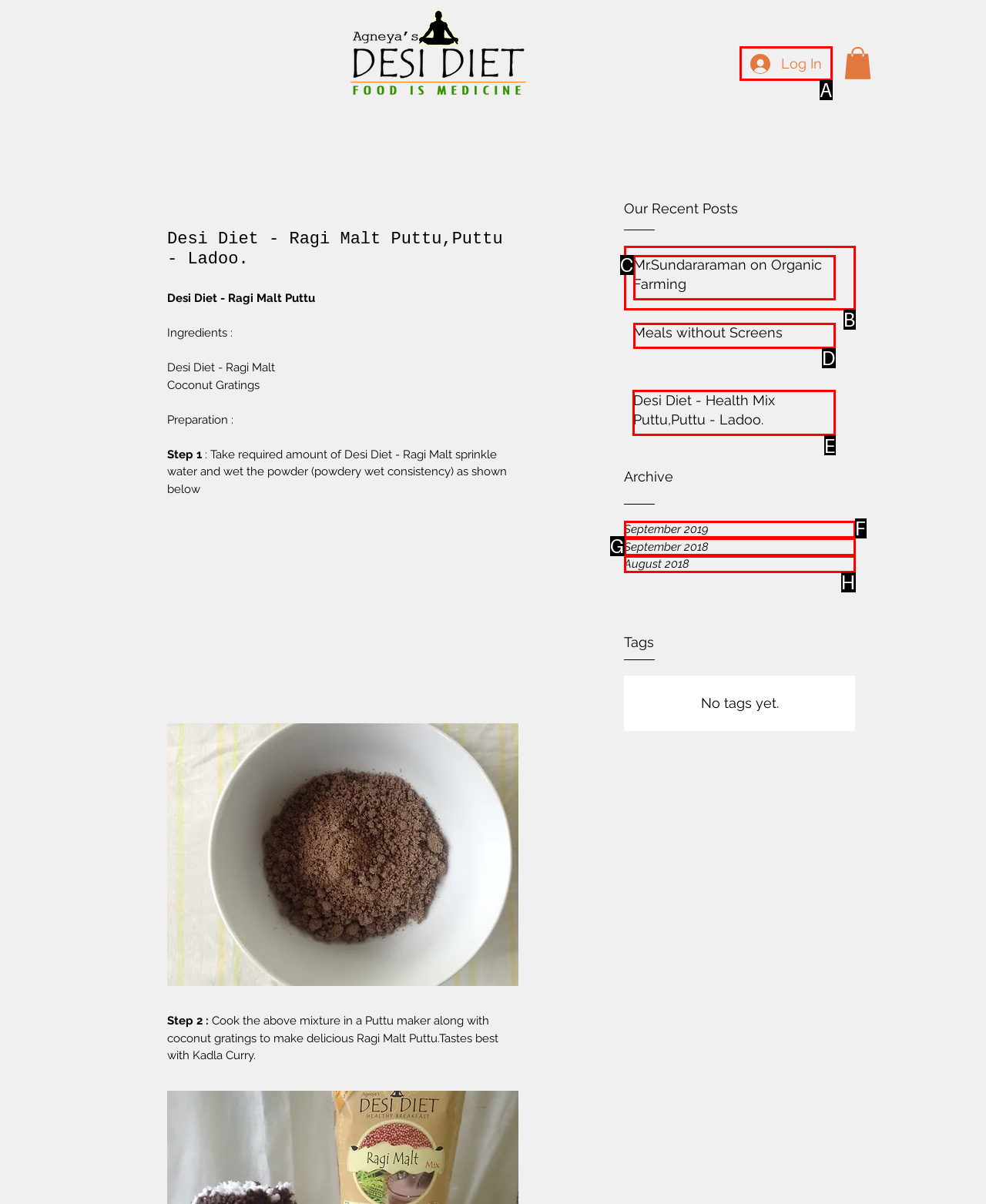Select the letter of the element you need to click to complete this task: Click the link to Desi Diet - Health Mix Puttu,Puttu - Ladoo.
Answer using the letter from the specified choices.

E